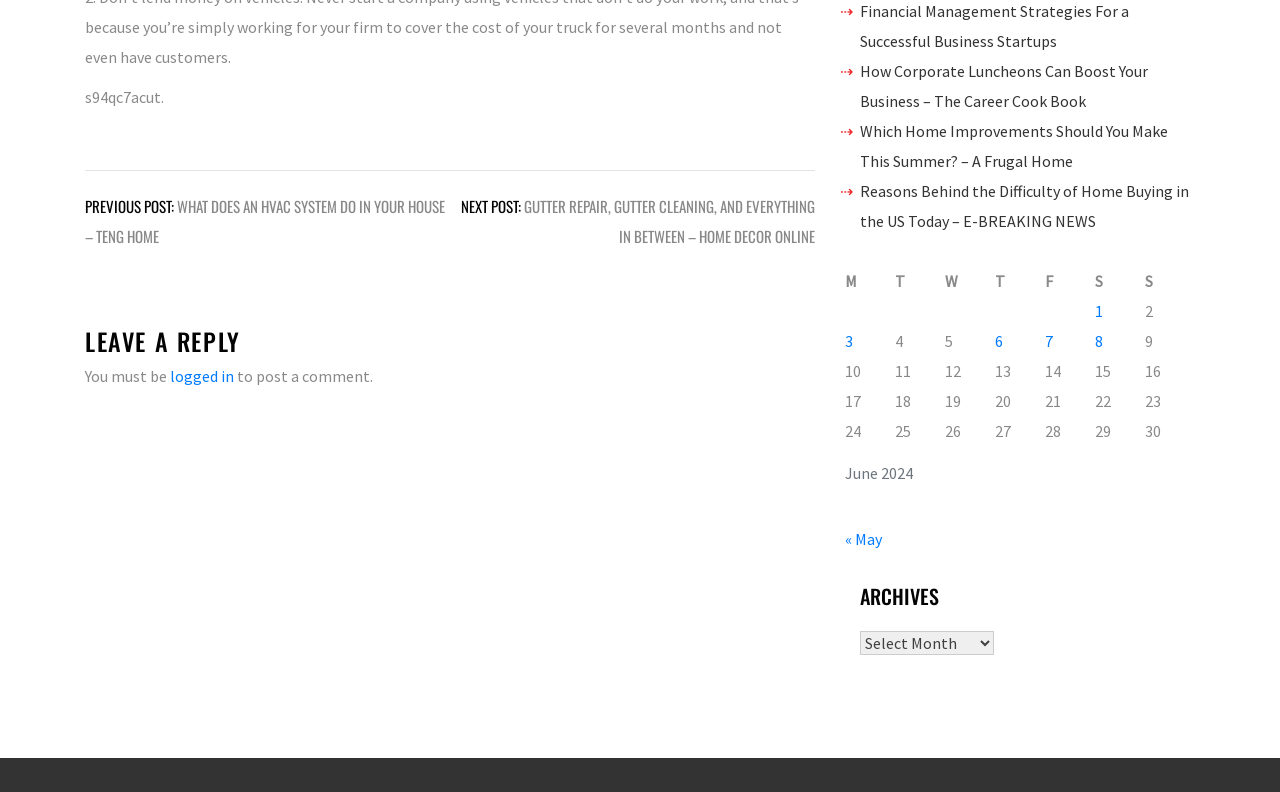Given the element description "« May" in the screenshot, predict the bounding box coordinates of that UI element.

[0.66, 0.668, 0.689, 0.693]